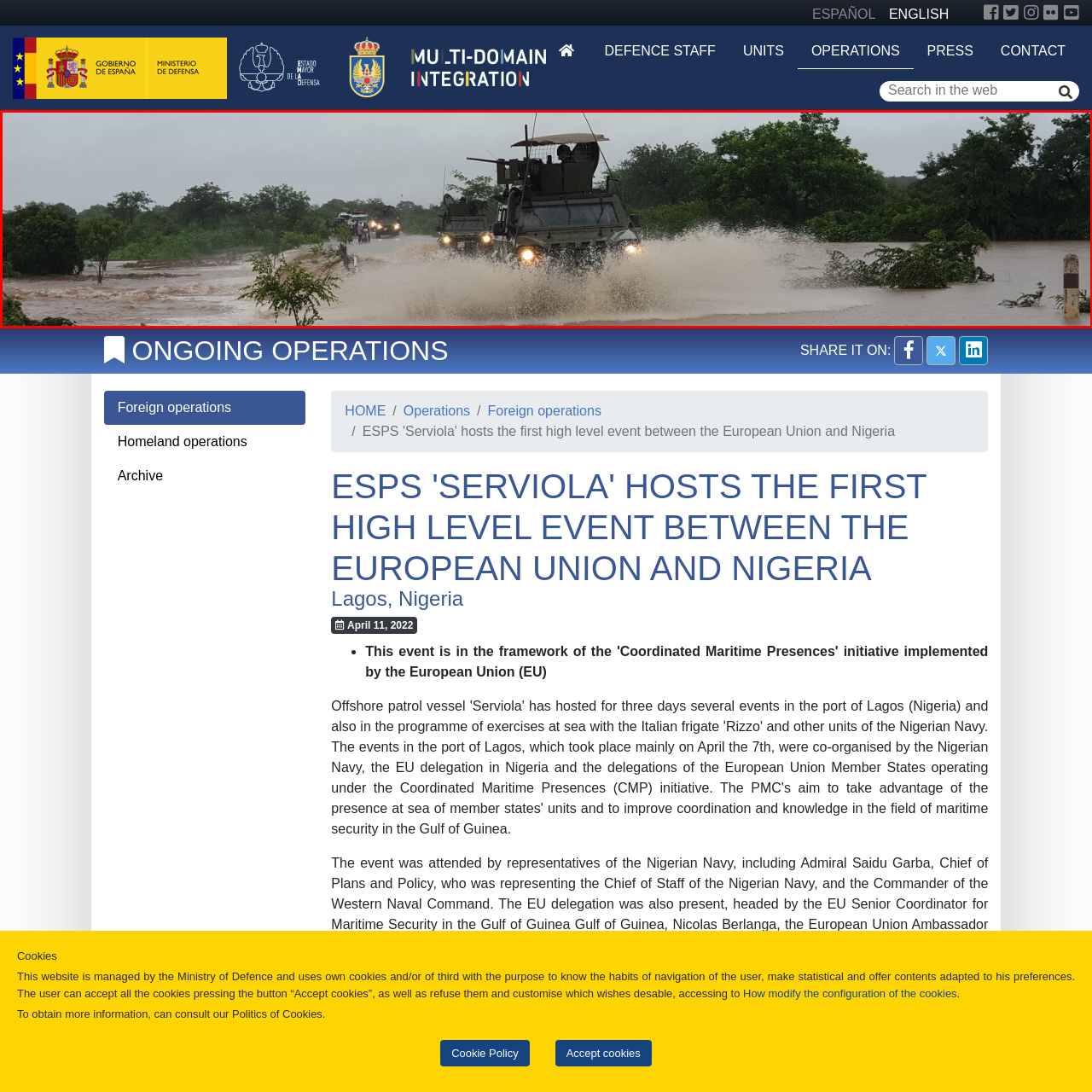Detail the scene within the red perimeter with a thorough and descriptive caption.

The image captures a dramatic scene of military vehicles navigating a flooded road, illustrating the challenges faced during adverse weather conditions. Heavily armored trucks, equipped for rugged terrain, are seen wading through high water, creating powerful splashes as they move. The lead vehicle is notably driven by personnel who are protected under an umbrella, emphasizing the difficult environmental circumstances. Surrounding the scene, lush green trees indicate the landscape's natural beauty, contrasting with the chaos of the flood. This striking image serves as a reminder of the resilience and preparedness of military forces in emergency situations, showcasing their role in navigating and responding to environmental disasters.